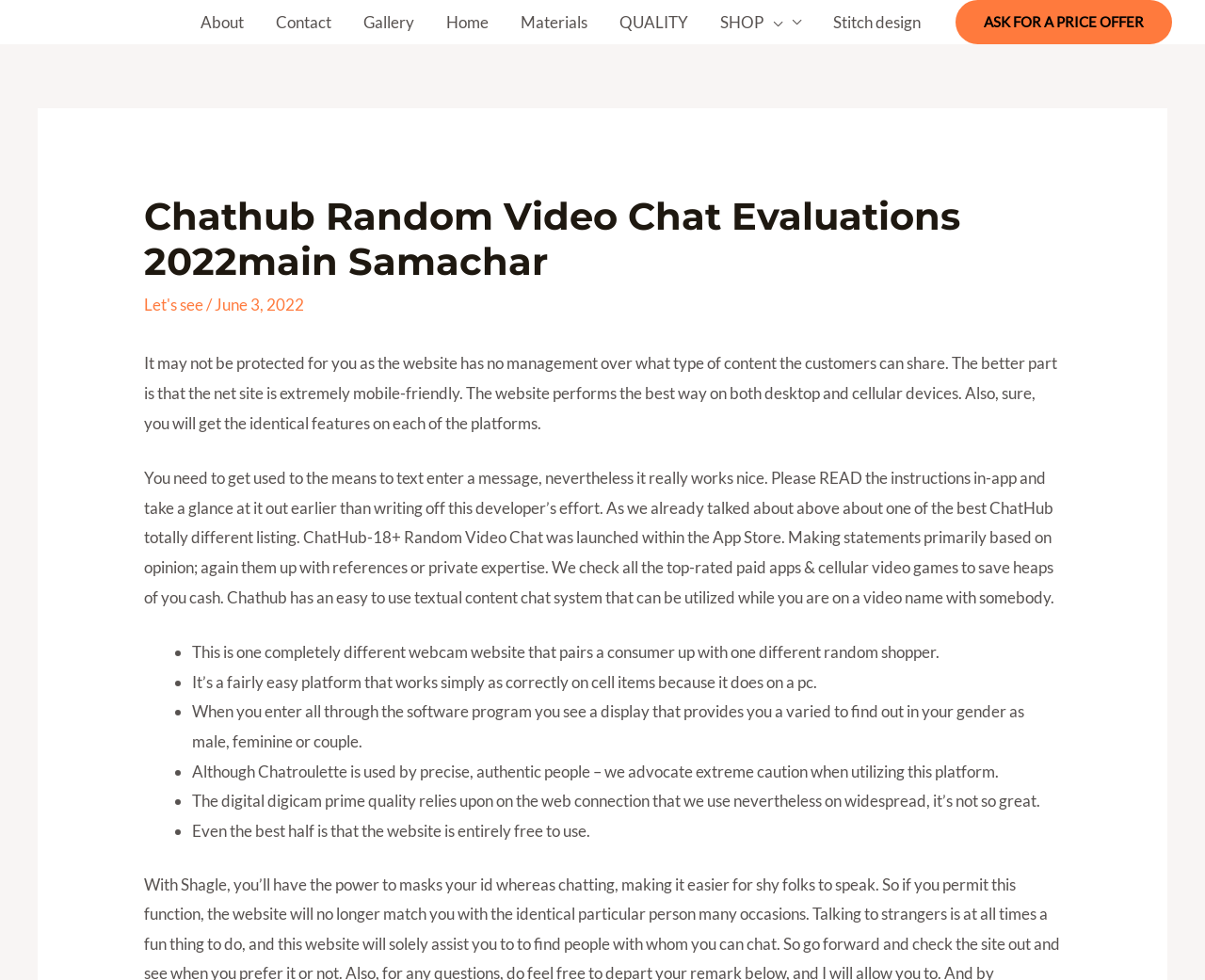Identify the bounding box coordinates for the element that needs to be clicked to fulfill this instruction: "Click on the 'ASK FOR A PRICE OFFER' button". Provide the coordinates in the format of four float numbers between 0 and 1: [left, top, right, bottom].

[0.793, 0.0, 0.973, 0.045]